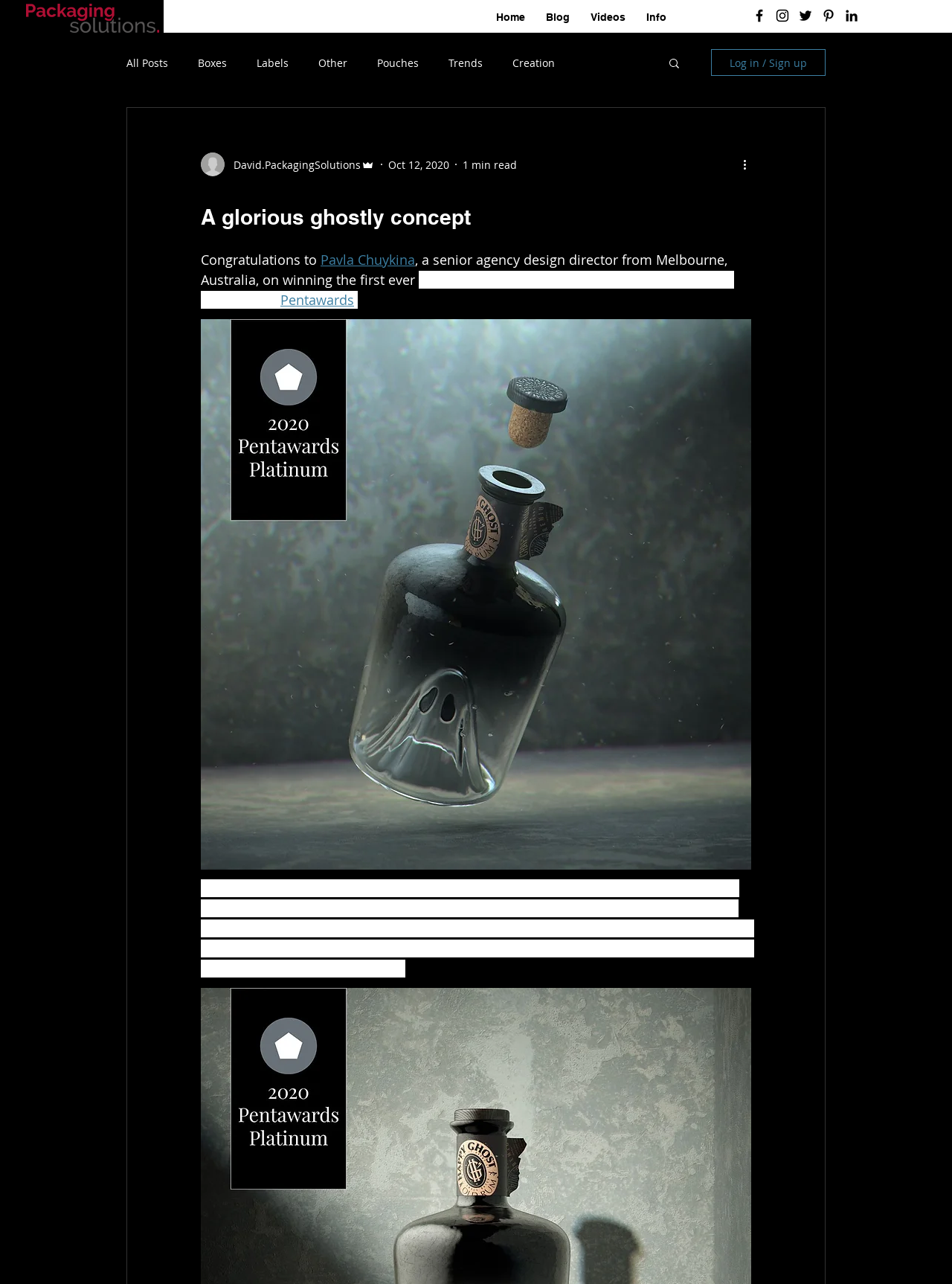Answer the question below with a single word or a brief phrase: 
What is the name of the rum brand associated with the ghostly concept?

Happy Ghost